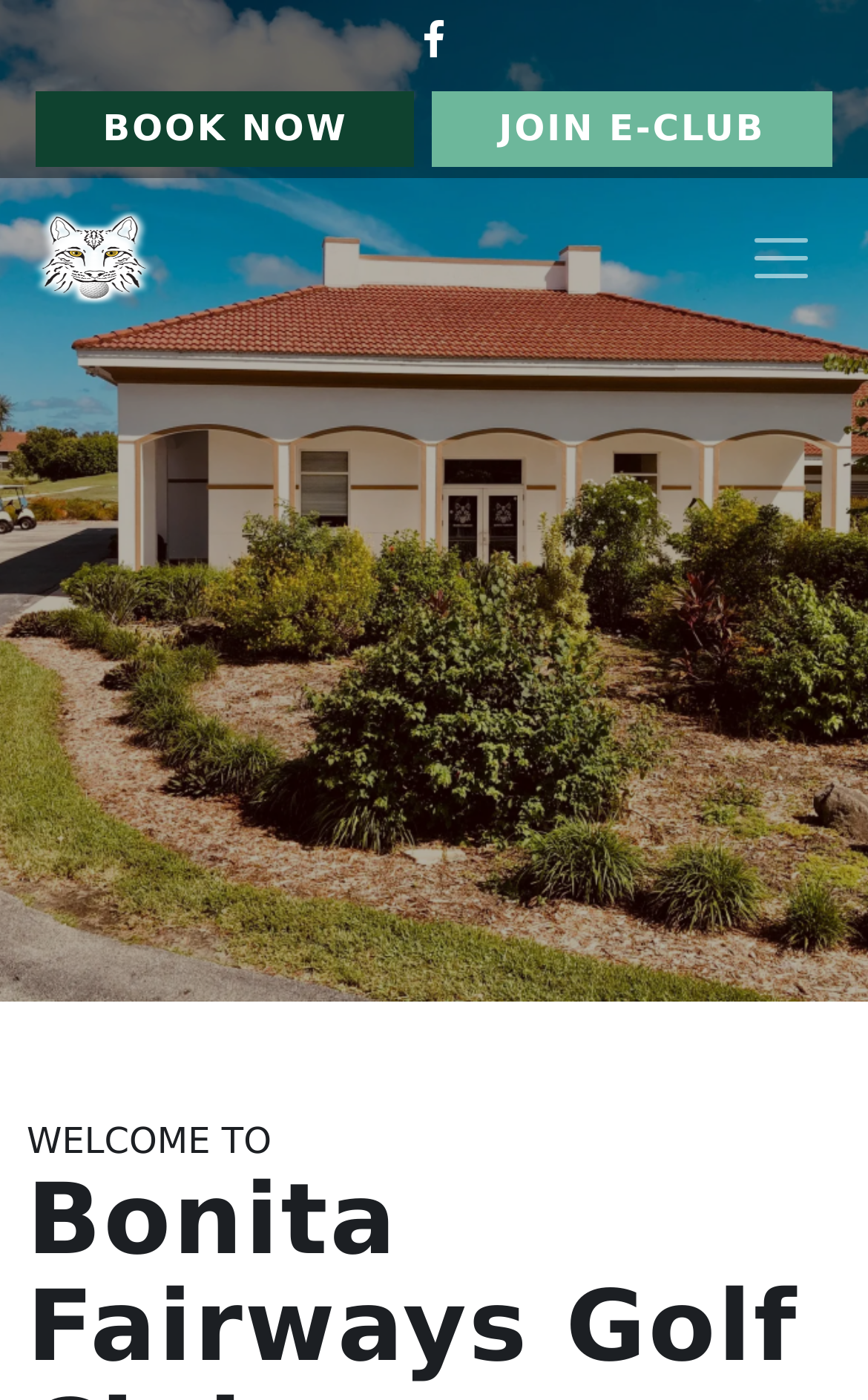What is the function of the button at the top right corner?
Please provide a single word or phrase as the answer based on the screenshot.

Toggle Main Navigation